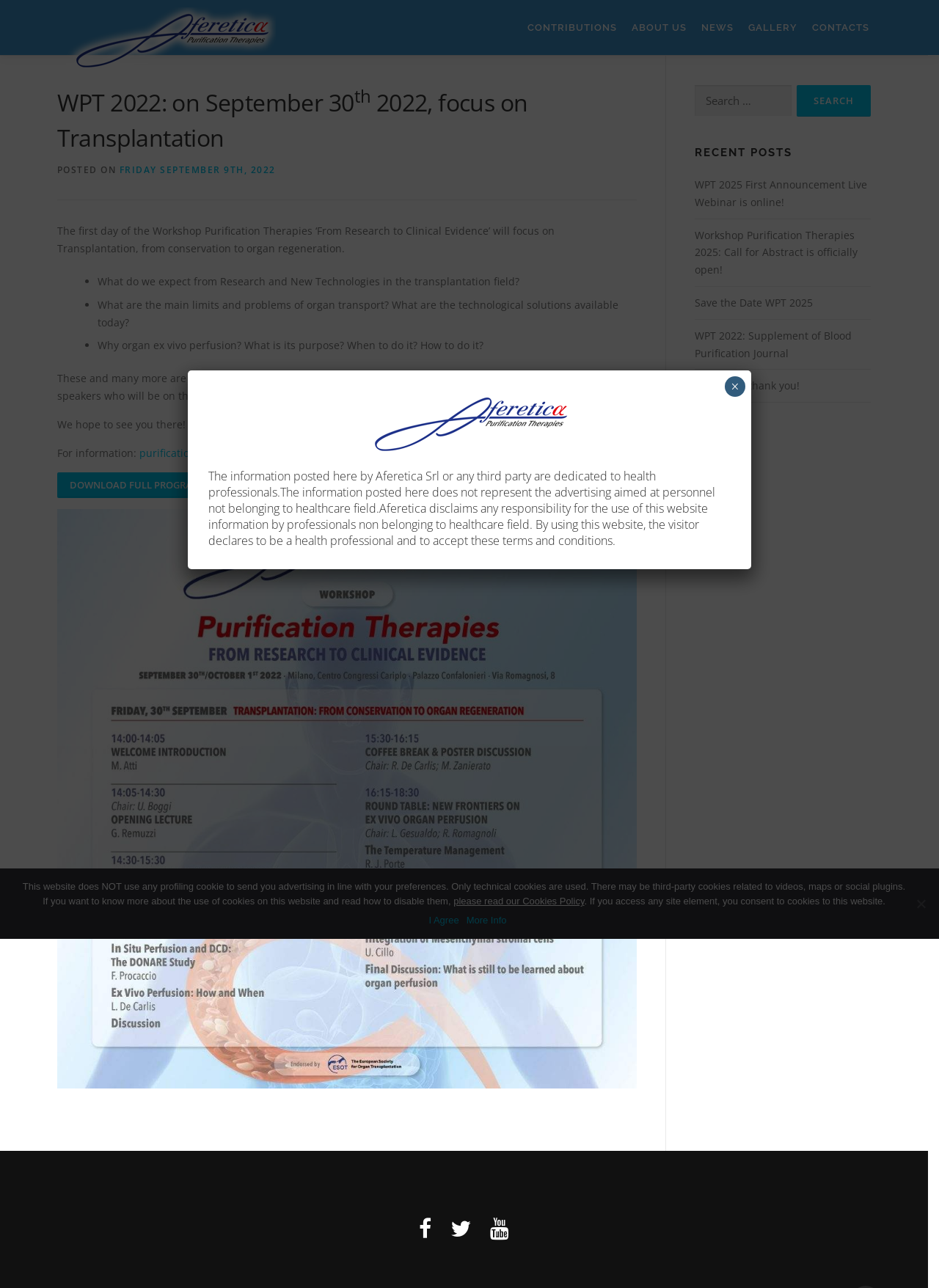Please provide a detailed answer to the question below based on the screenshot: 
What is the purpose of organ ex vivo perfusion?

The purpose of organ ex vivo perfusion is to answer key questions, as mentioned in the article section 'Why organ ex vivo perfusion? What is its purpose? When to do it? How to do it?' which is one of the topics to be discussed during the workshop on September 30th, 2022.